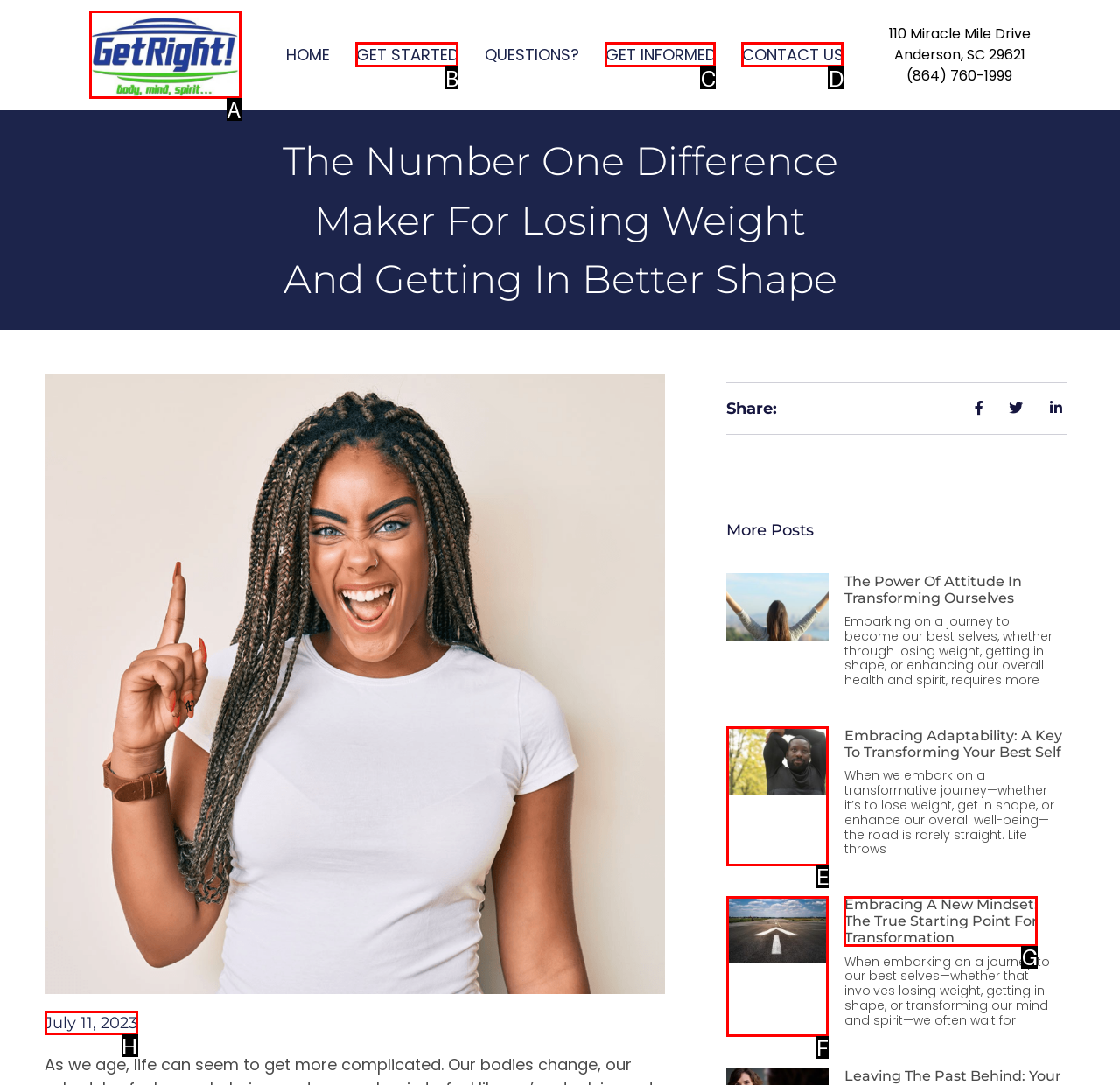Which UI element corresponds to this description: alt="getright personal training anderson sc"
Reply with the letter of the correct option.

A